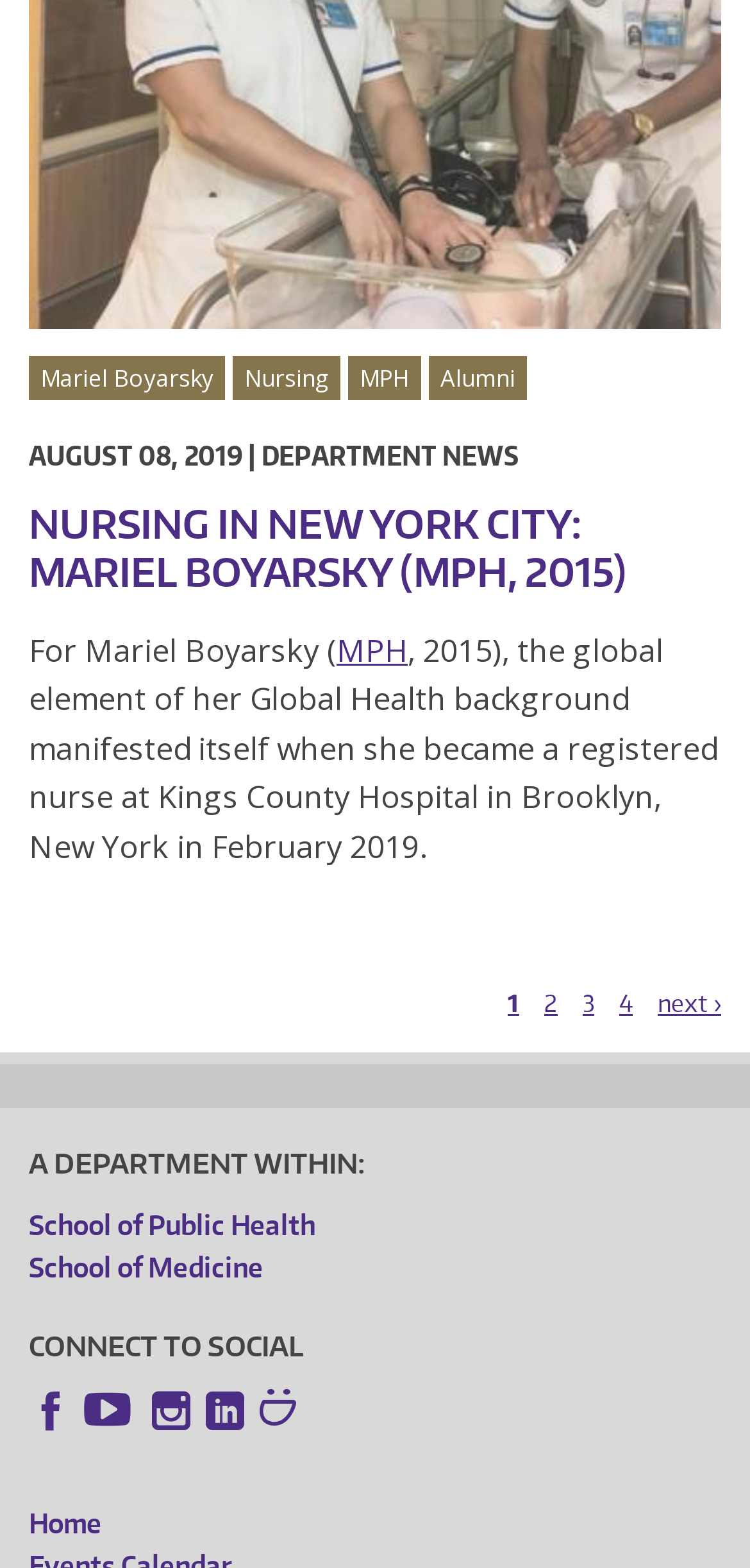Please locate the bounding box coordinates of the element's region that needs to be clicked to follow the instruction: "Go to page 2". The bounding box coordinates should be provided as four float numbers between 0 and 1, i.e., [left, top, right, bottom].

[0.726, 0.63, 0.744, 0.648]